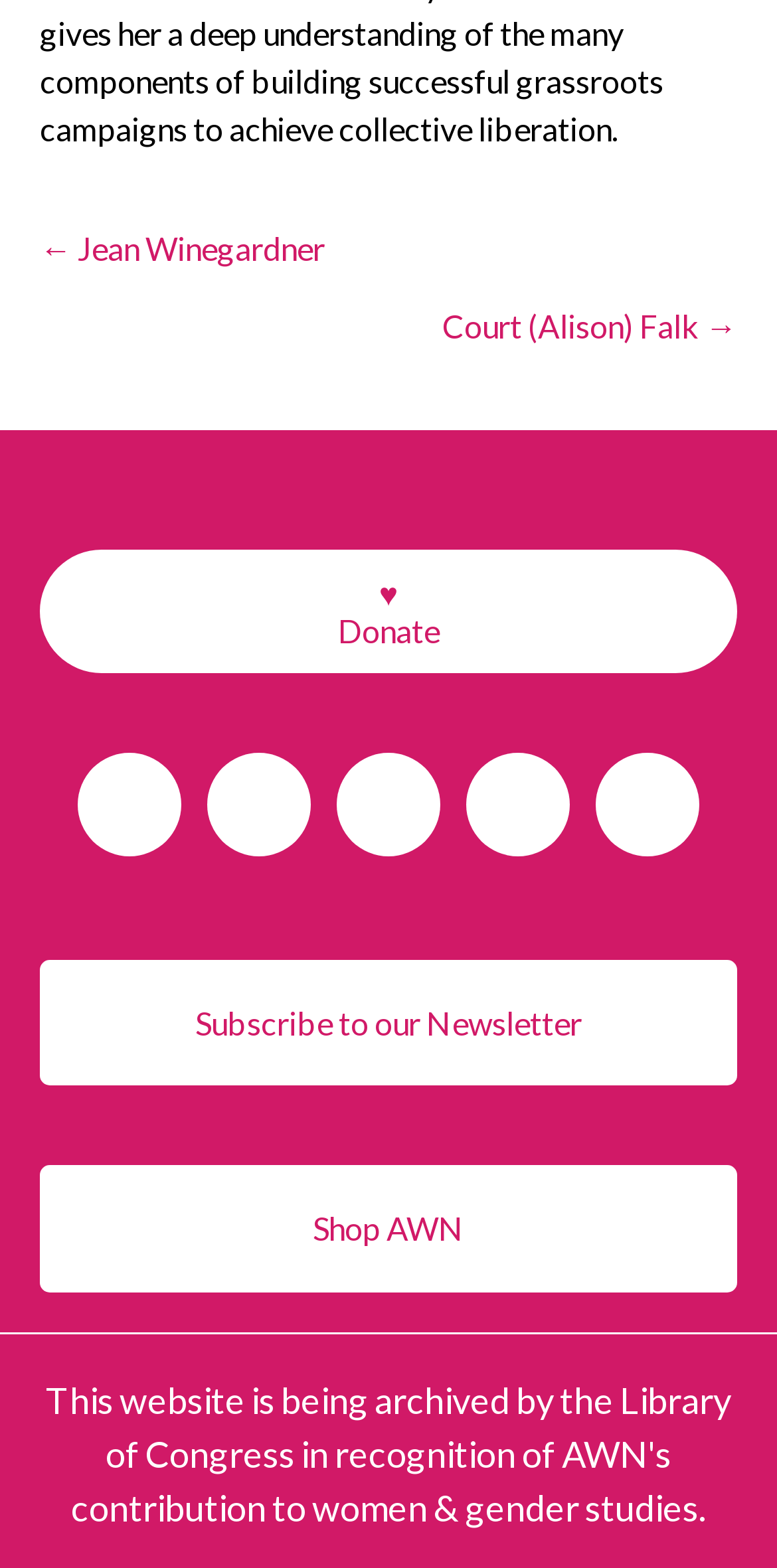What is the purpose of the '♥ Donate' link?
Using the image as a reference, deliver a detailed and thorough answer to the question.

I inferred the purpose of the '♥ Donate' link by its text and position on the page, suggesting that it is a call to action for users to make a donation.